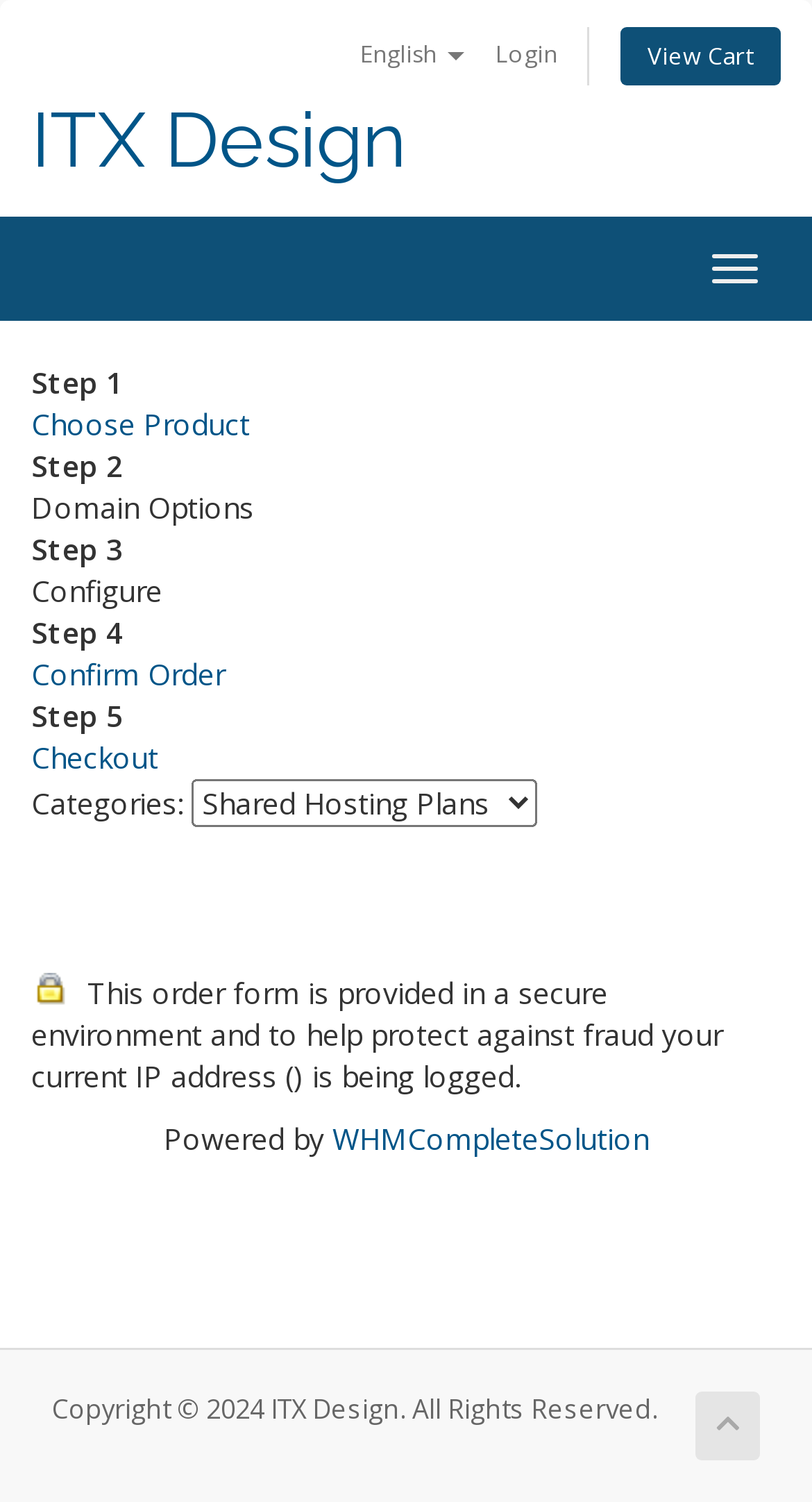Please determine the bounding box coordinates of the section I need to click to accomplish this instruction: "Confirm order".

[0.038, 0.436, 0.277, 0.462]